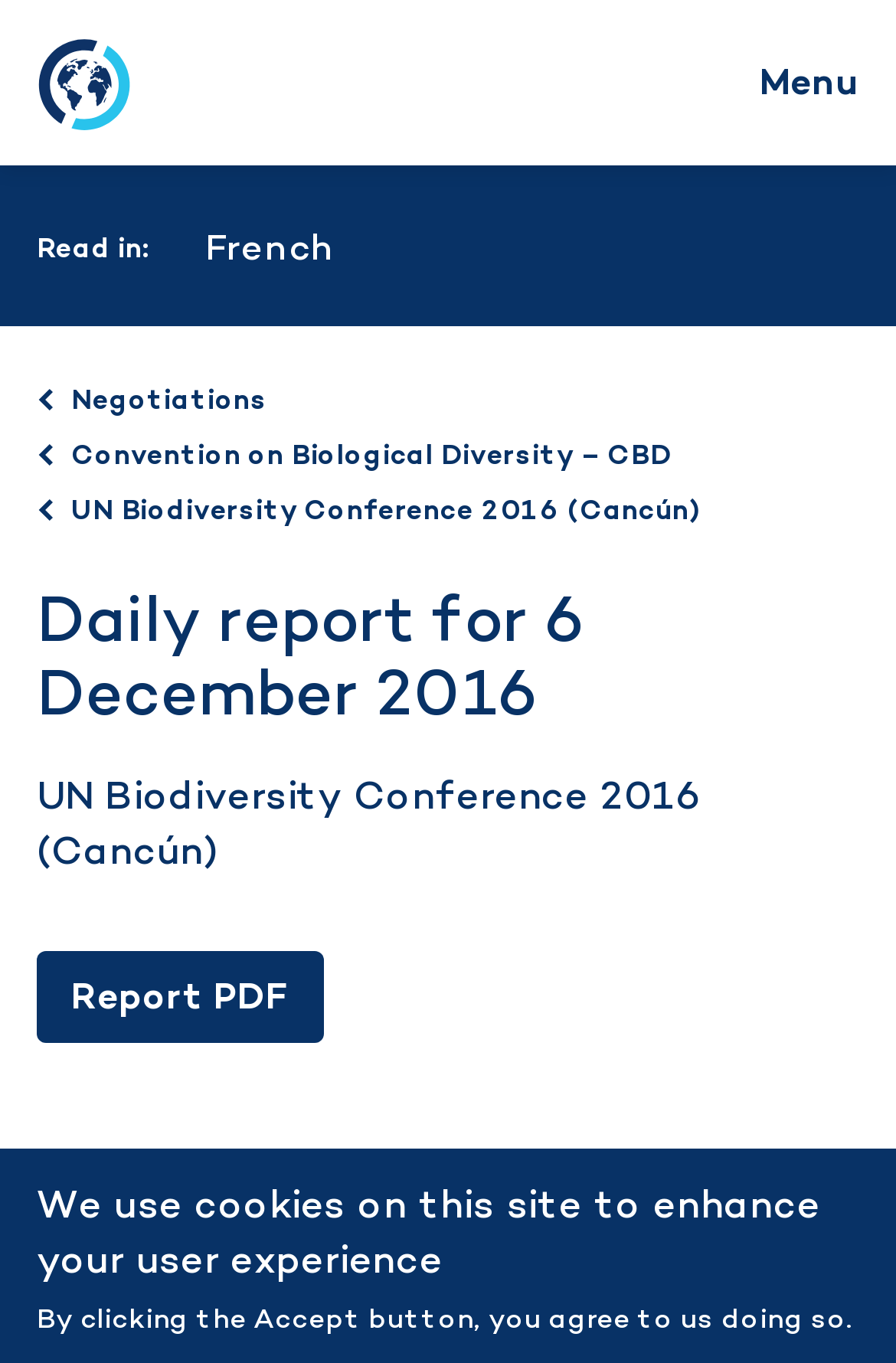Please locate and retrieve the main header text of the webpage.

Daily report for 6 December 2016